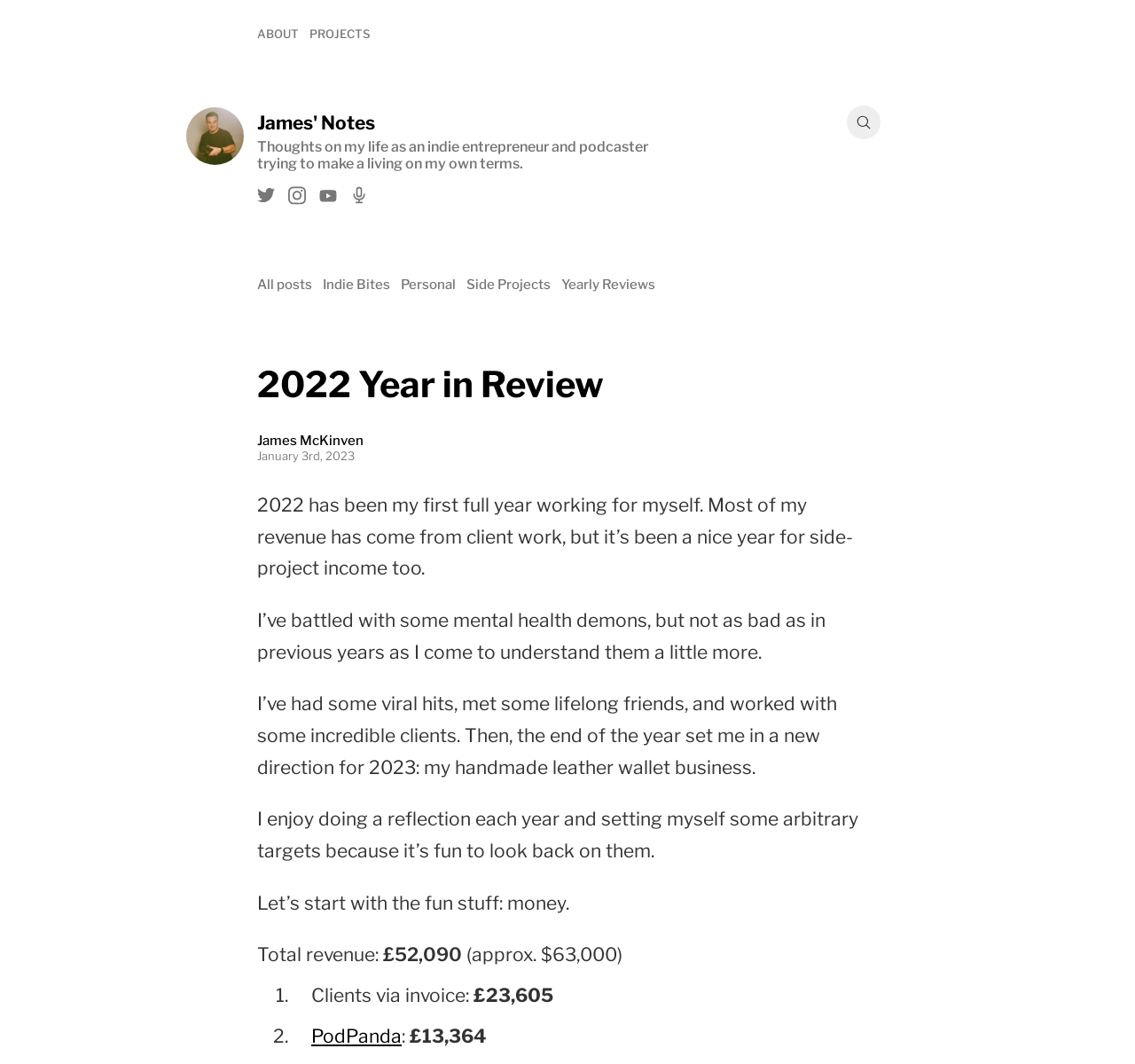Please respond to the question using a single word or phrase:
What is the name of the podcast mentioned?

PodPanda